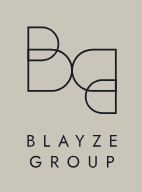Please answer the following question using a single word or phrase: 
What is the background of the logo?

Clean and neutral